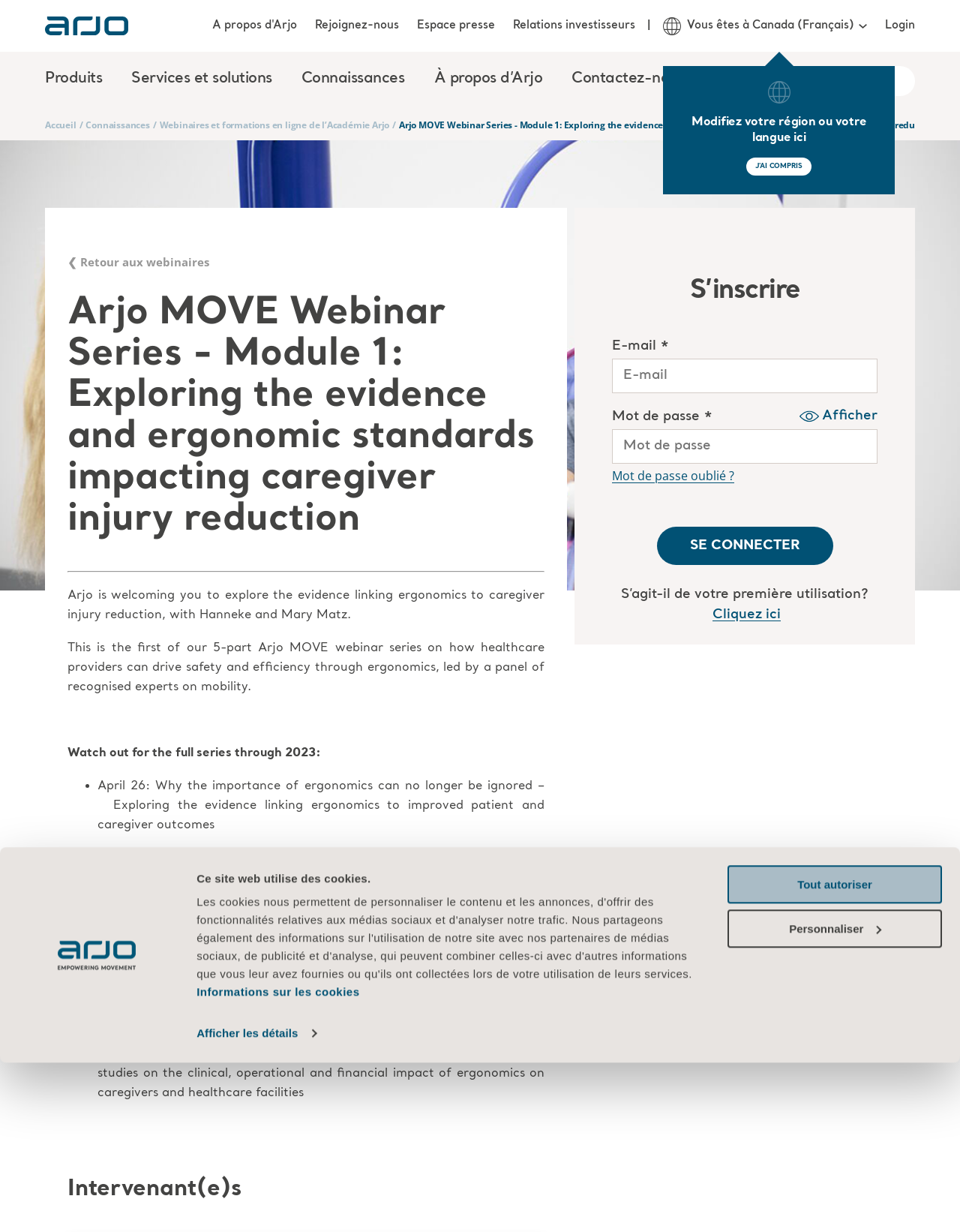Identify the bounding box coordinates of the element to click to follow this instruction: 'Search for something'. Ensure the coordinates are four float values between 0 and 1, provided as [left, top, right, bottom].

[0.802, 0.06, 0.953, 0.073]